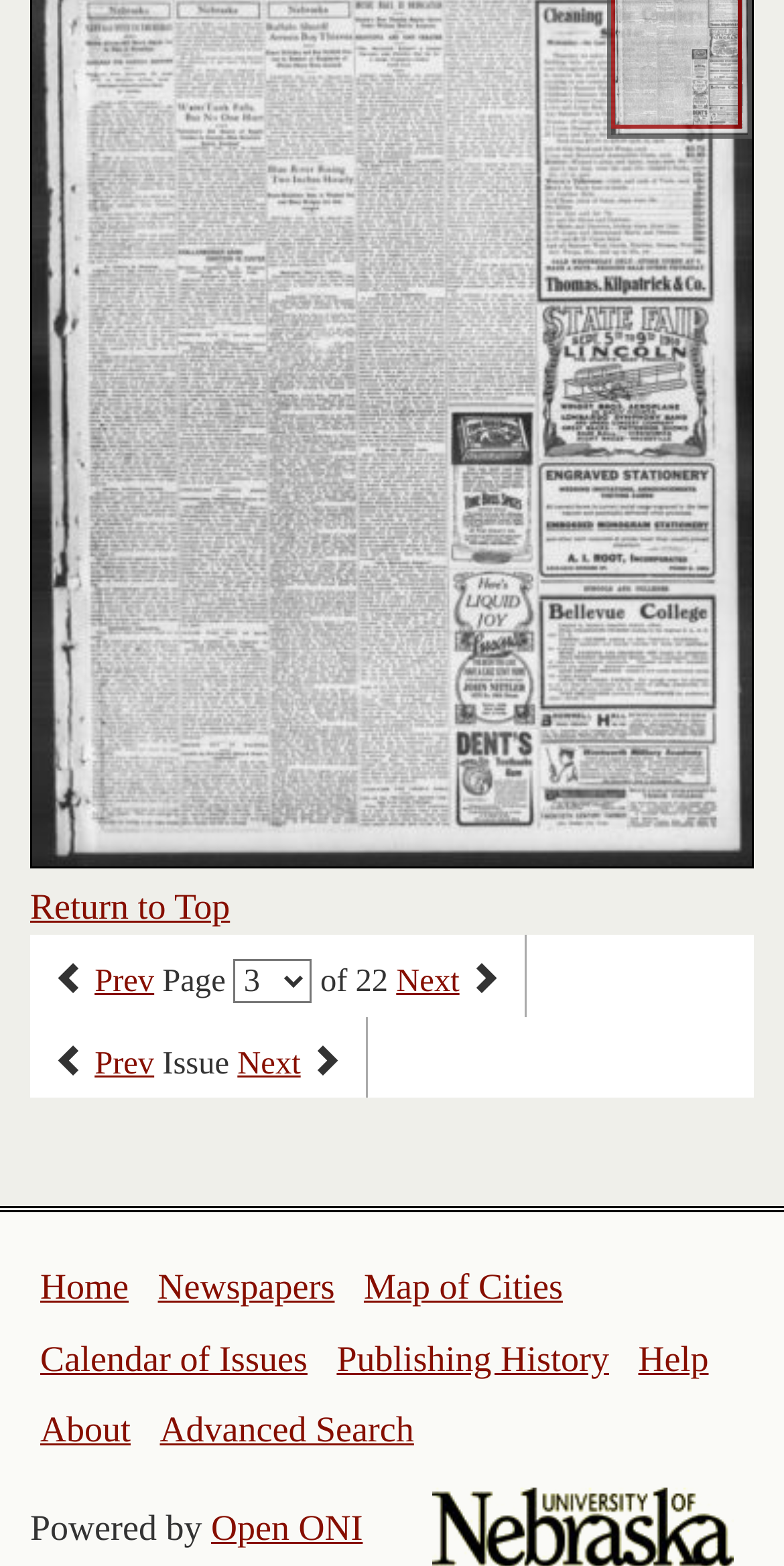From the given element description: "Map of Cities", find the bounding box for the UI element. Provide the coordinates as four float numbers between 0 and 1, in the order [left, top, right, bottom].

[0.464, 0.809, 0.718, 0.834]